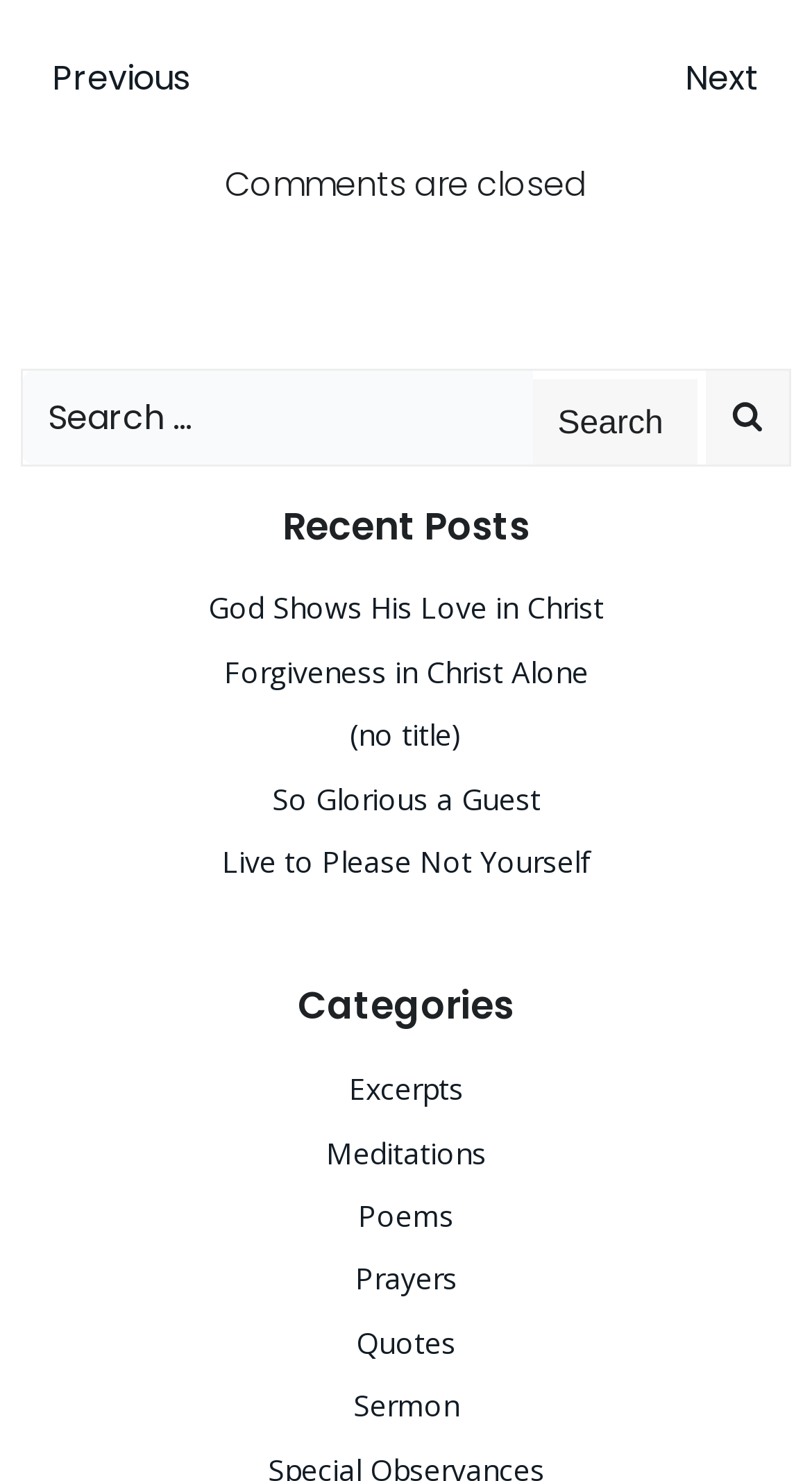How many categories are listed on this webpage?
Refer to the image and give a detailed response to the question.

I counted the number of link elements under the heading 'Categories' at coordinates [0.026, 0.66, 0.974, 0.701]. There are 5 link elements, corresponding to the categories 'Excerpts', 'Meditations', 'Poems', 'Prayers', and 'Quotes'.